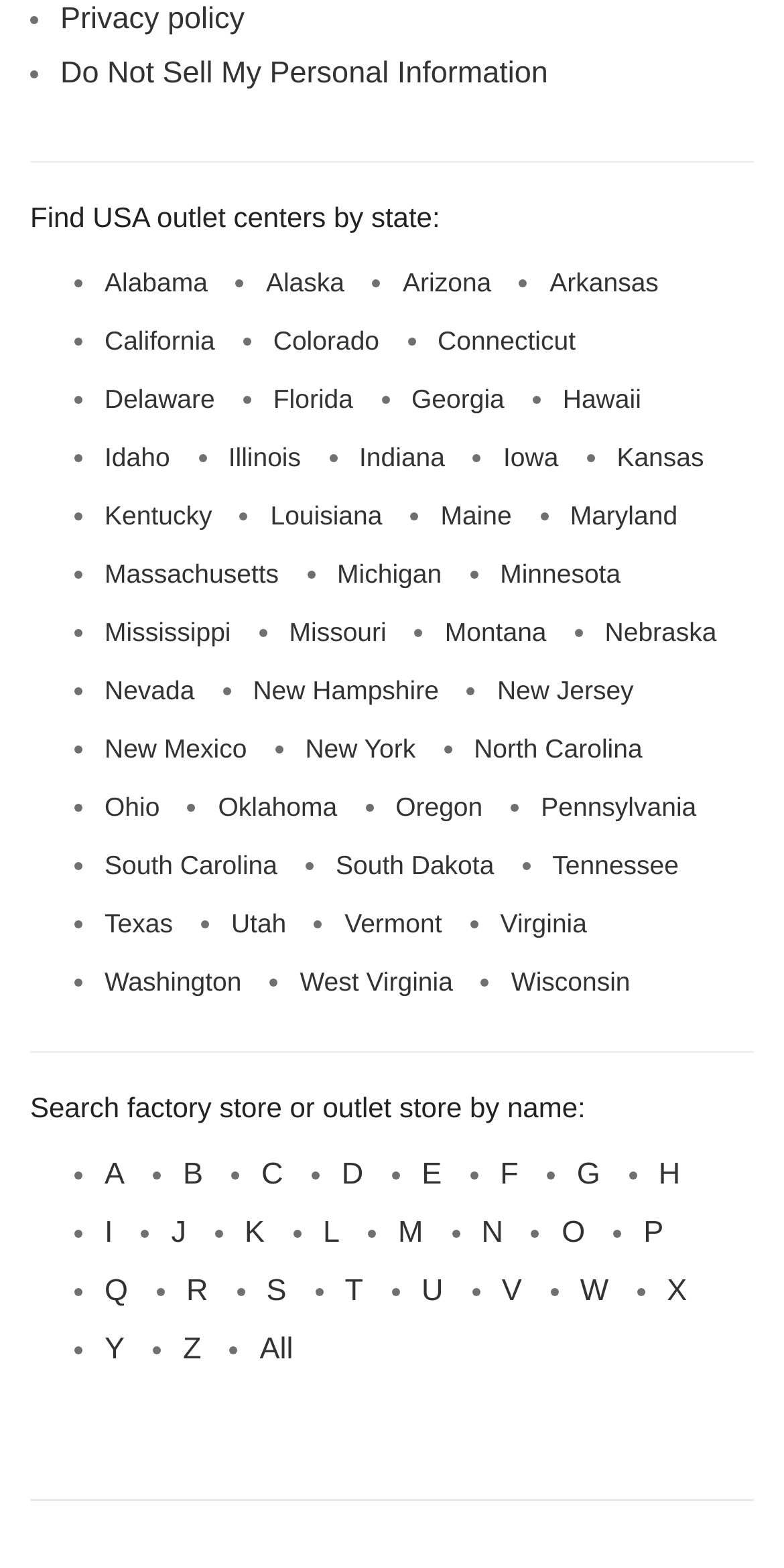What is the main topic of this webpage?
Give a single word or phrase as your answer by examining the image.

USA outlet centers